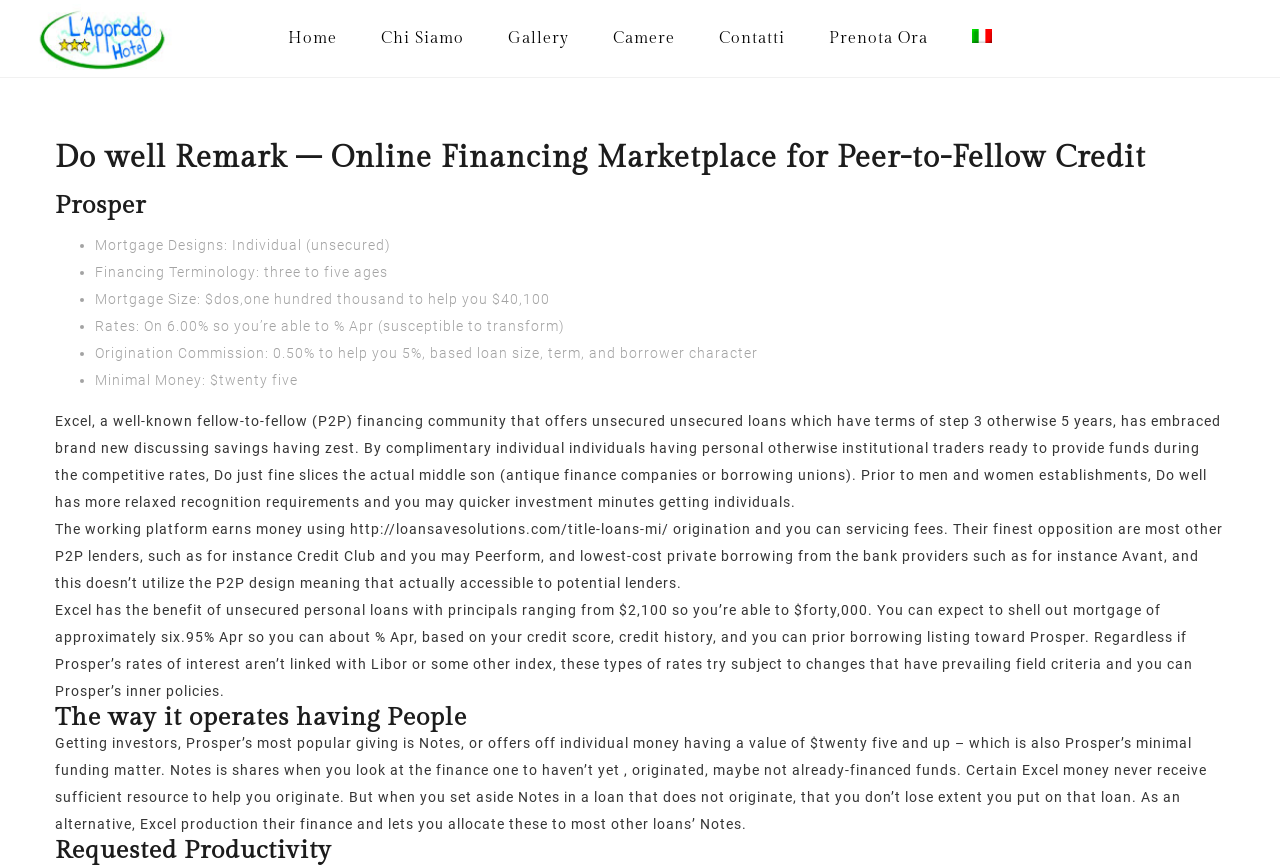Give a one-word or short-phrase answer to the following question: 
What is the range of interest rates offered by Prosper?

6.00% to % Apr